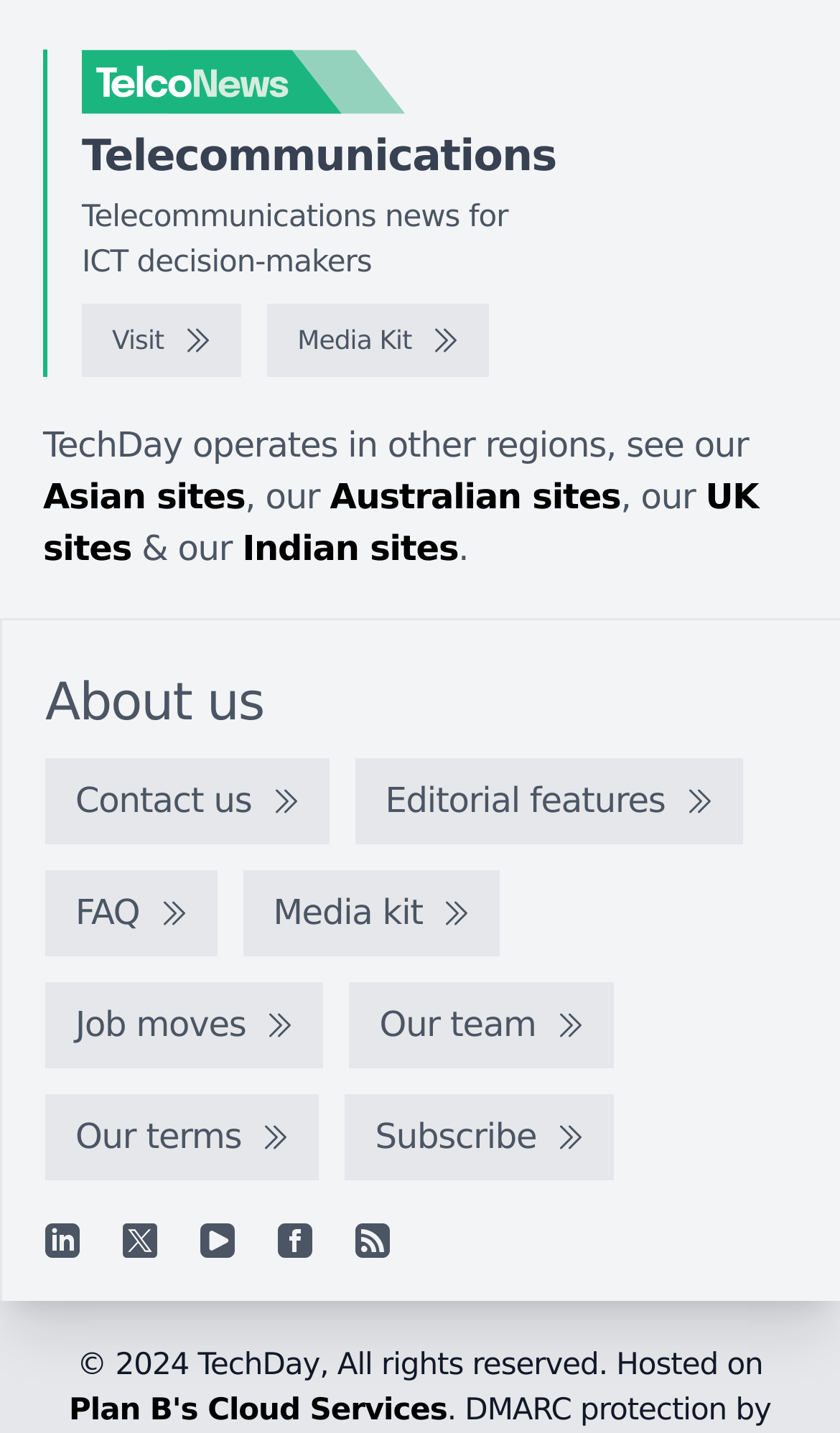What type of news does the website provide?
Observe the image and answer the question with a one-word or short phrase response.

Telecommunications